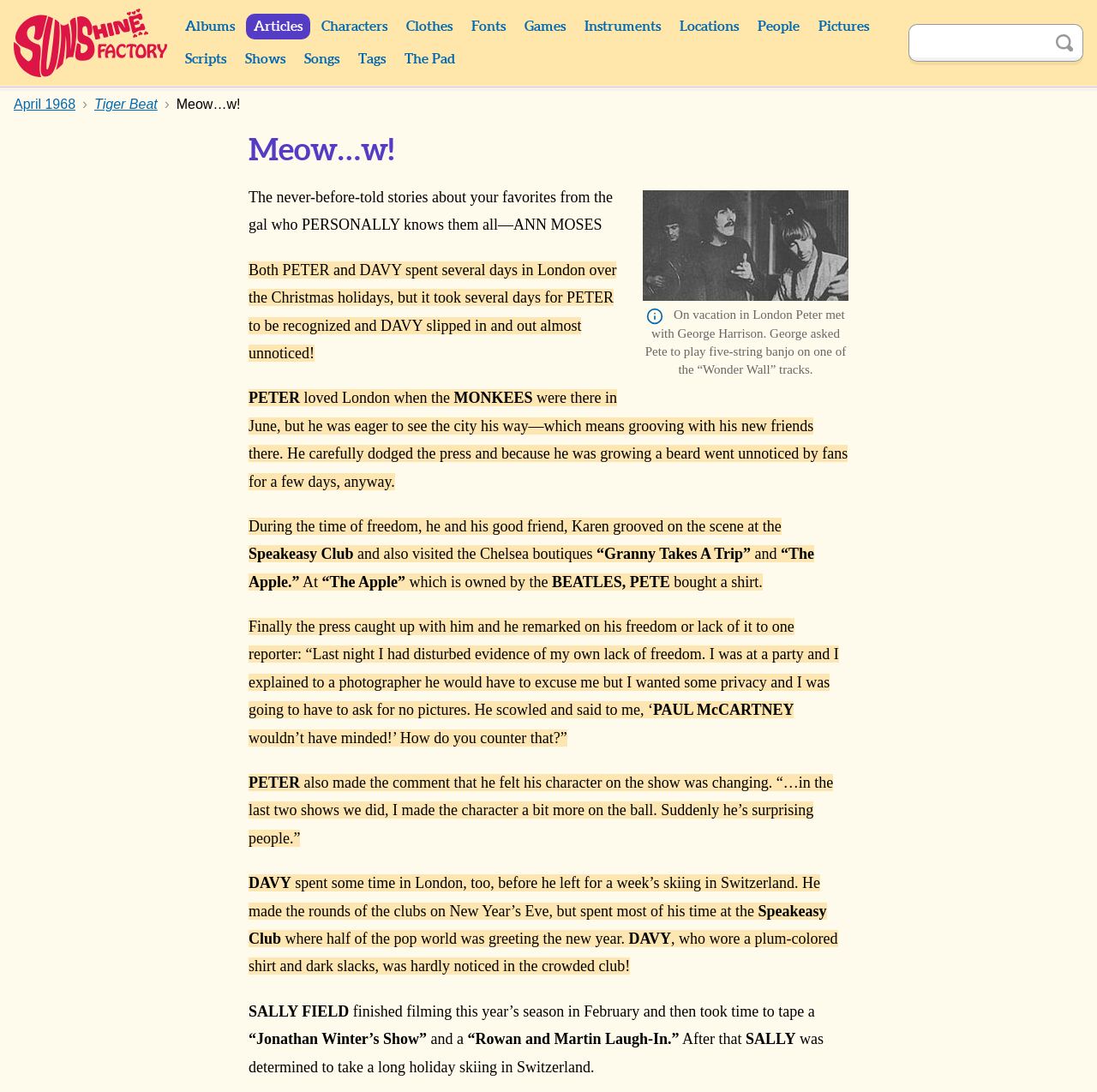Summarize the contents and layout of the webpage in detail.

This webpage appears to be a fan site dedicated to the Monkees, a popular 1960s rock band. The page is divided into several sections, with a header at the top featuring links to various categories such as "Albums," "Articles," "Characters," and more.

Below the header, there is a prominent image of George Harrison and Peter Tork, with a caption describing their meeting in London. To the left of the image, there is a heading that reads "Meow…w!" and a block of text that discusses Peter Tork's experiences in London, including his encounters with George Harrison and his visits to various clubs and boutiques.

The text is divided into several paragraphs, each with its own distinct topic. One paragraph discusses Peter's desire to explore London on his own terms, while another describes his meeting with George Harrison and their collaboration on a music project. There are also paragraphs that discuss Peter's visits to the Speakeasy Club and the Apple, a boutique owned by the Beatles.

Further down the page, there are additional sections that discuss Davy Jones' experiences in London, including his visits to the Speakeasy Club and his skiing trip to Switzerland. There is also a section that mentions Sally Field's filming schedule and her appearances on various TV shows.

Throughout the page, there are numerous links to other articles and categories, as well as a search bar at the top right corner. The overall design of the page is cluttered but organized, with a clear focus on providing information and news about the Monkees and their individual activities.